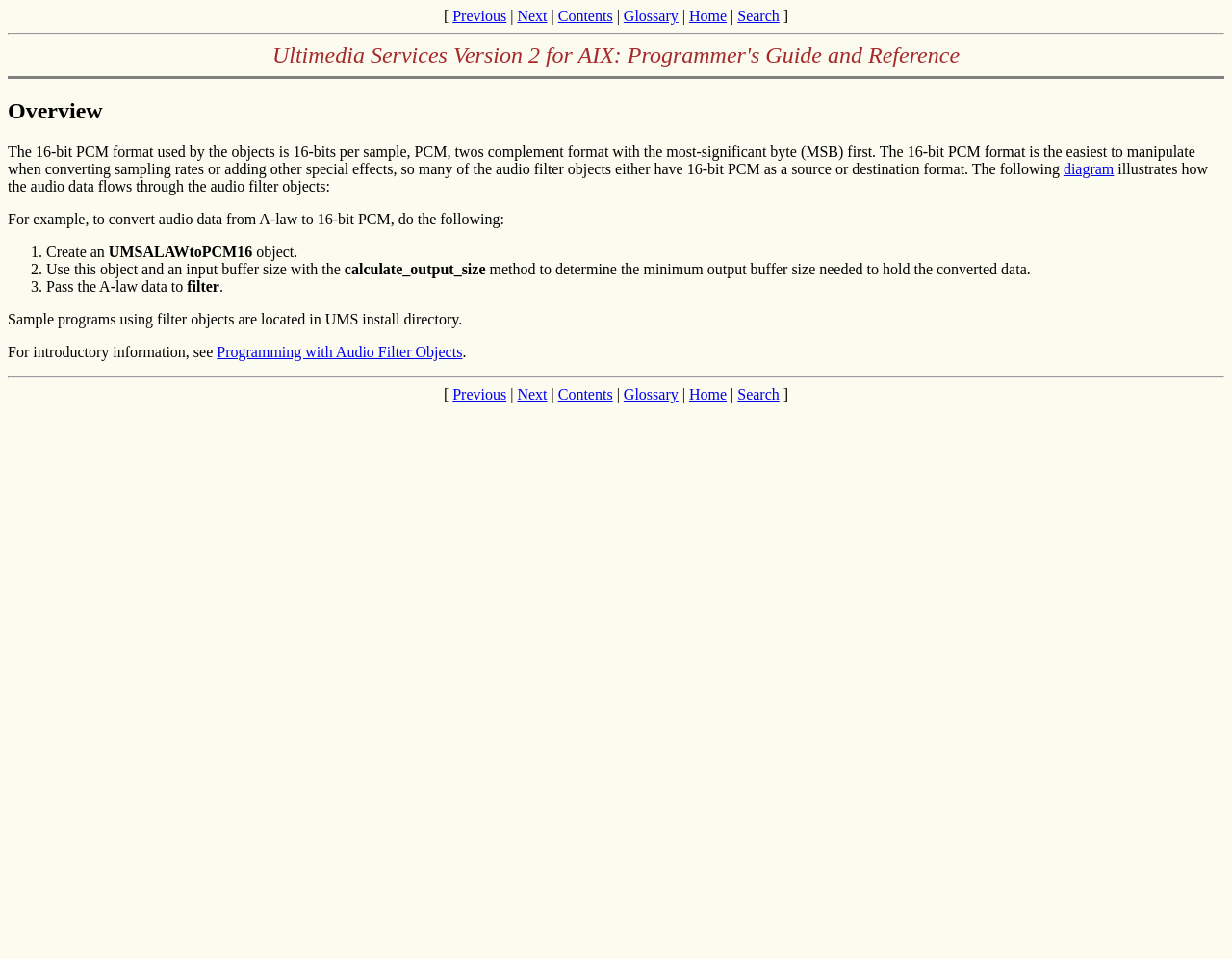Find the bounding box coordinates of the clickable area required to complete the following action: "search on the website".

[0.599, 0.008, 0.633, 0.025]